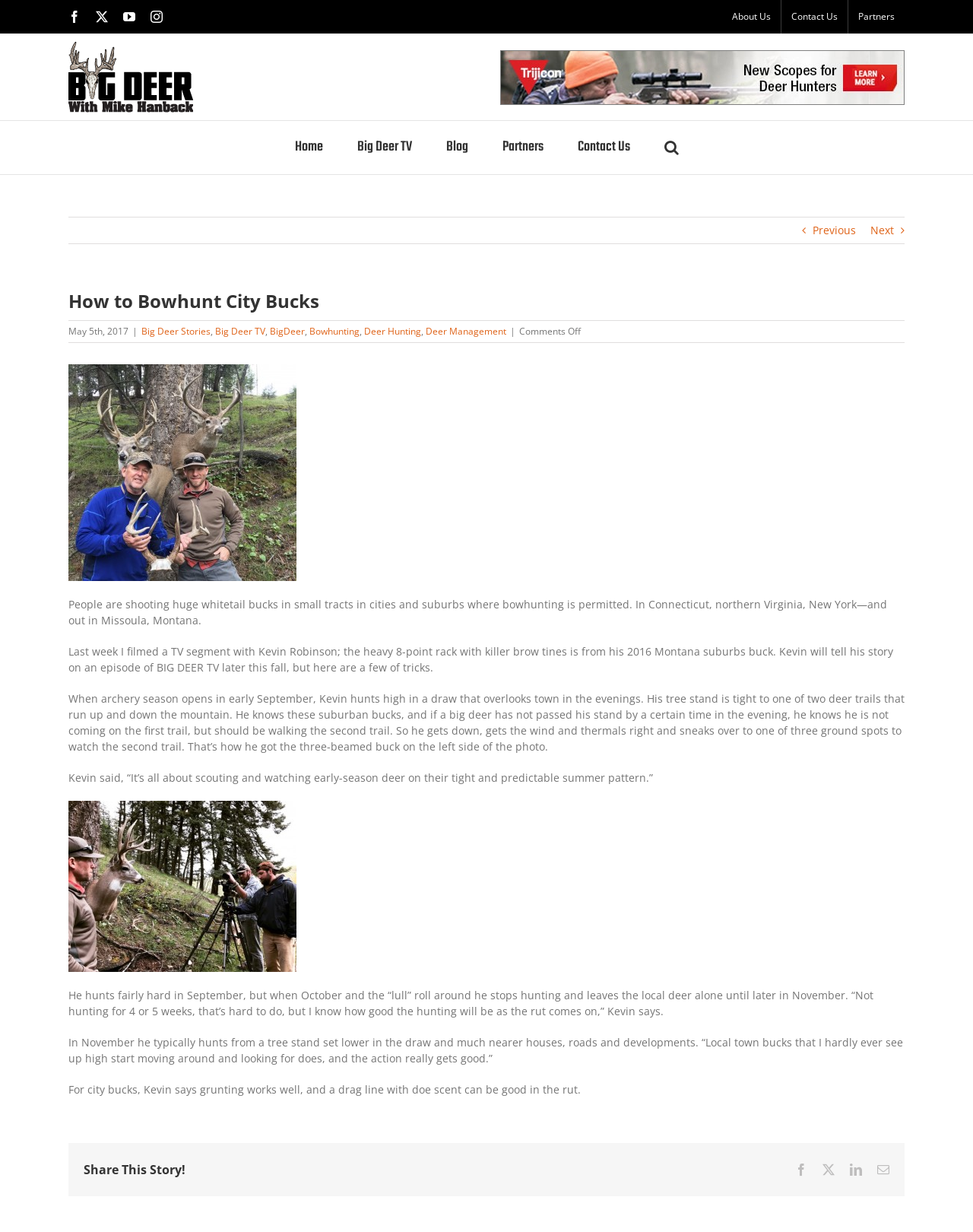Please answer the following query using a single word or phrase: 
What is the name of the TV show mentioned in the article?

BIG DEER TV